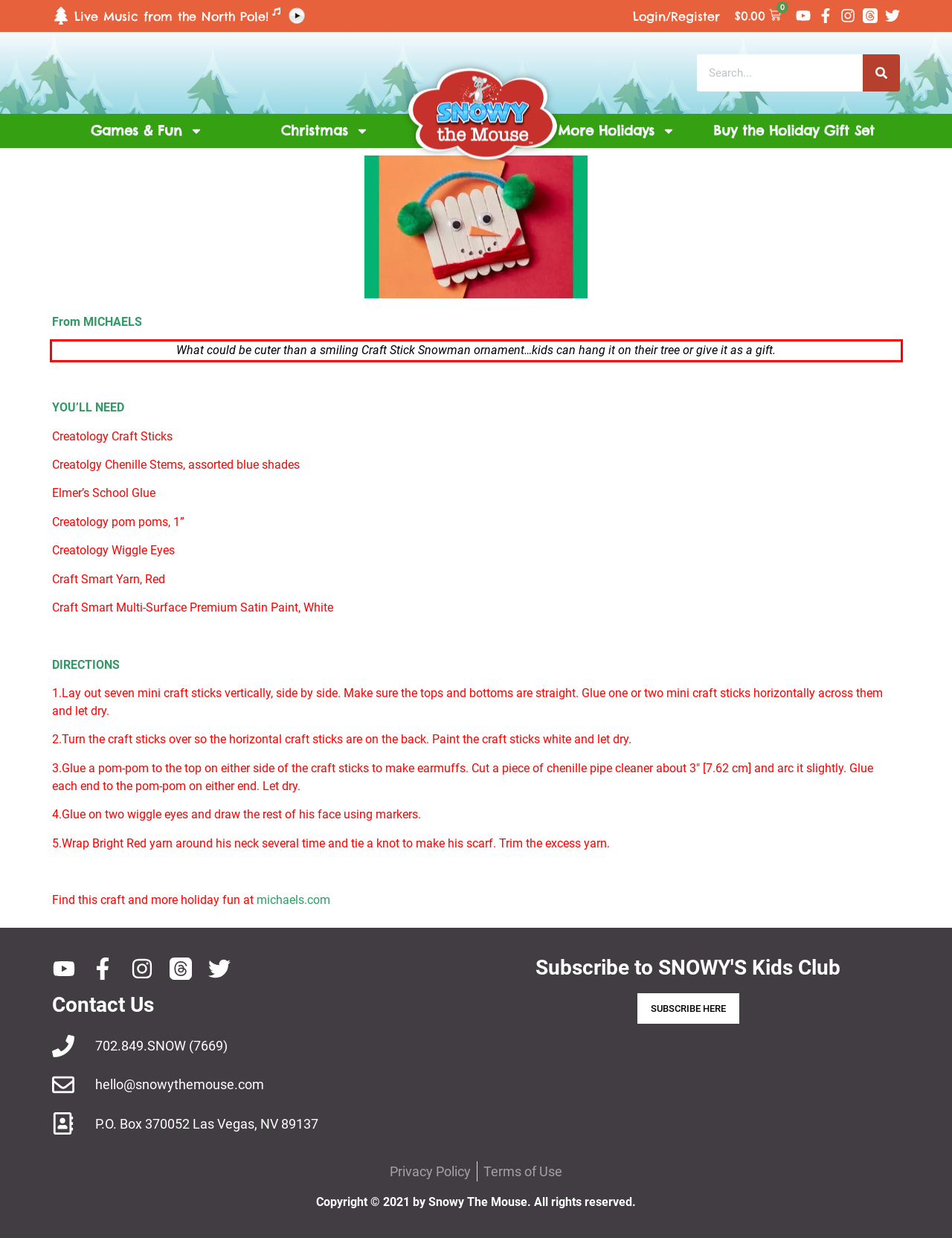You have a screenshot of a webpage, and there is a red bounding box around a UI element. Utilize OCR to extract the text within this red bounding box.

What could be cuter than a smiling Craft Stick Snowman ornament…kids can hang it on their tree or give it as a gift.